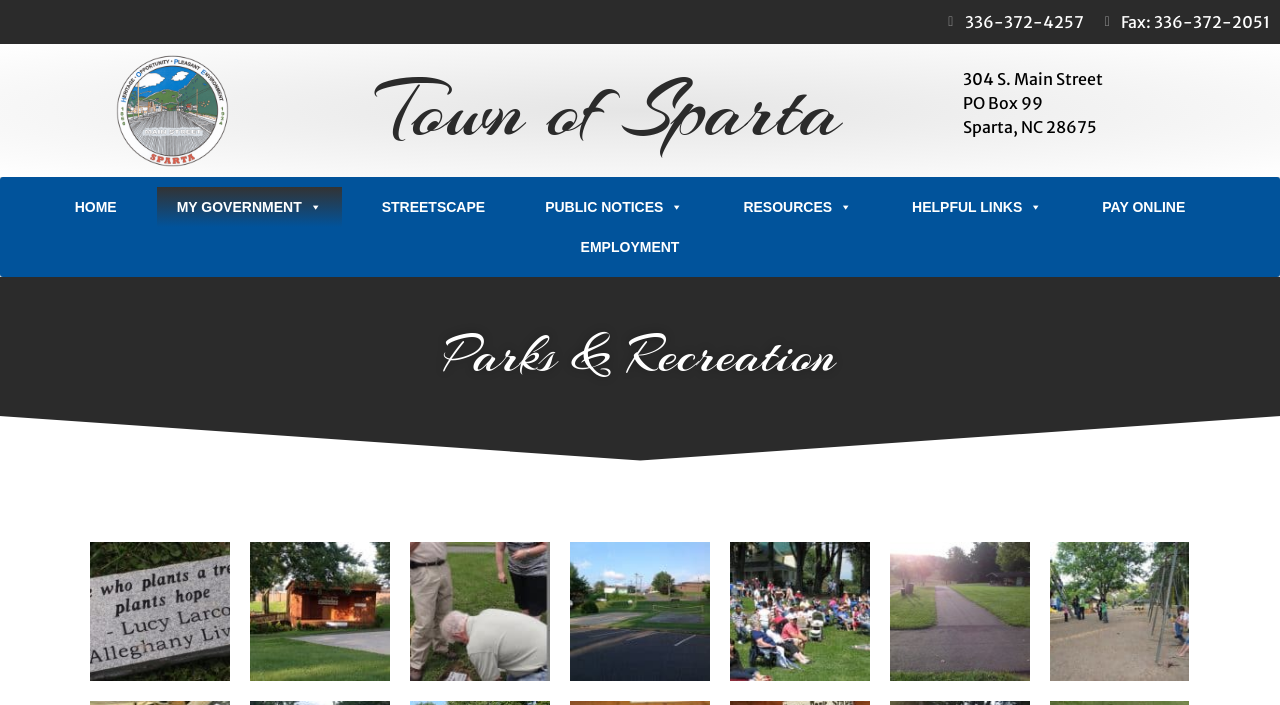Provide your answer to the question using just one word or phrase: What is the address of the Town of Sparta?

304 S. Main Street, PO Box 99, Sparta, NC 28675